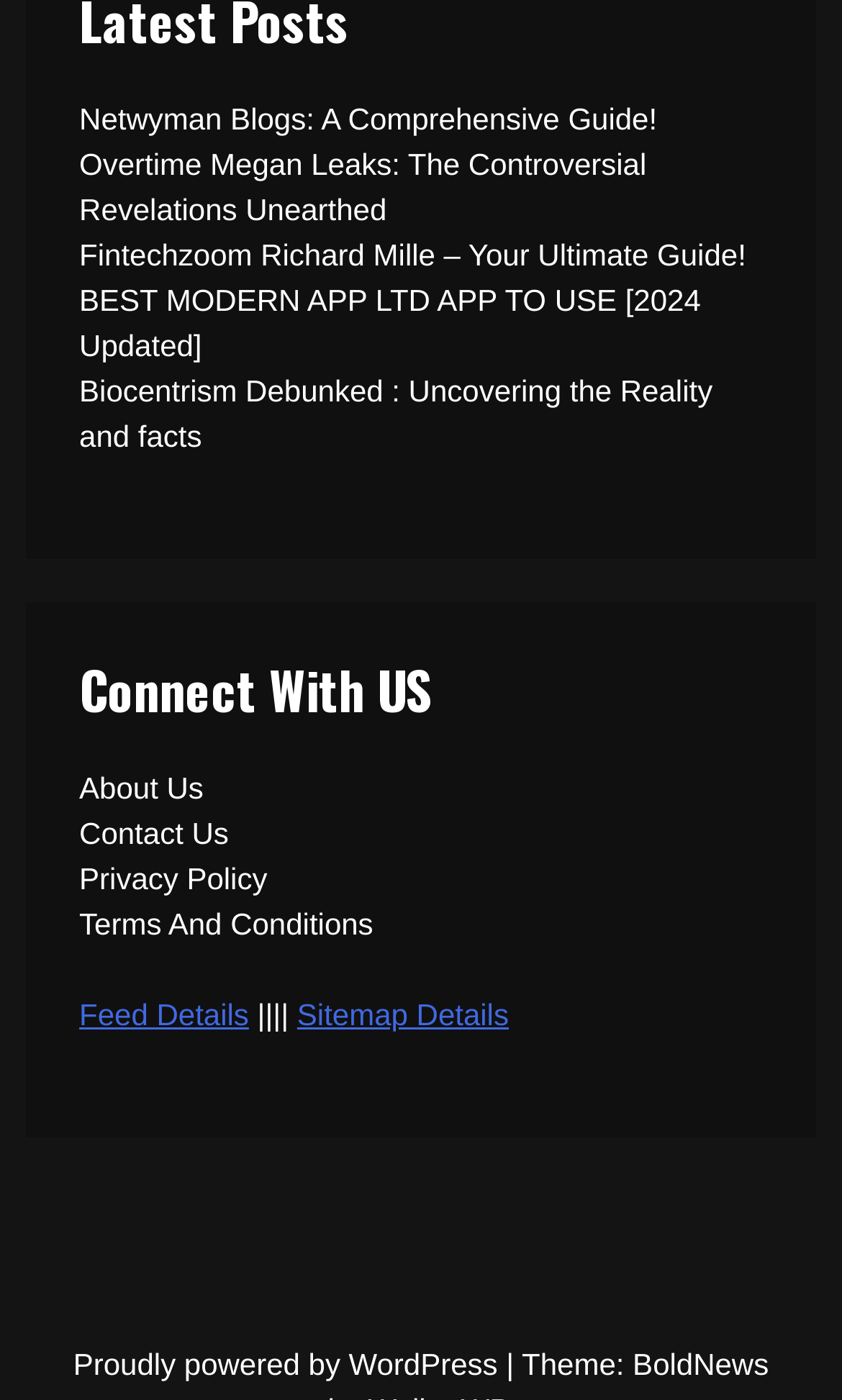Identify the bounding box coordinates of the clickable region required to complete the instruction: "Visit the About Us page". The coordinates should be given as four float numbers within the range of 0 and 1, i.e., [left, top, right, bottom].

[0.094, 0.551, 0.242, 0.575]